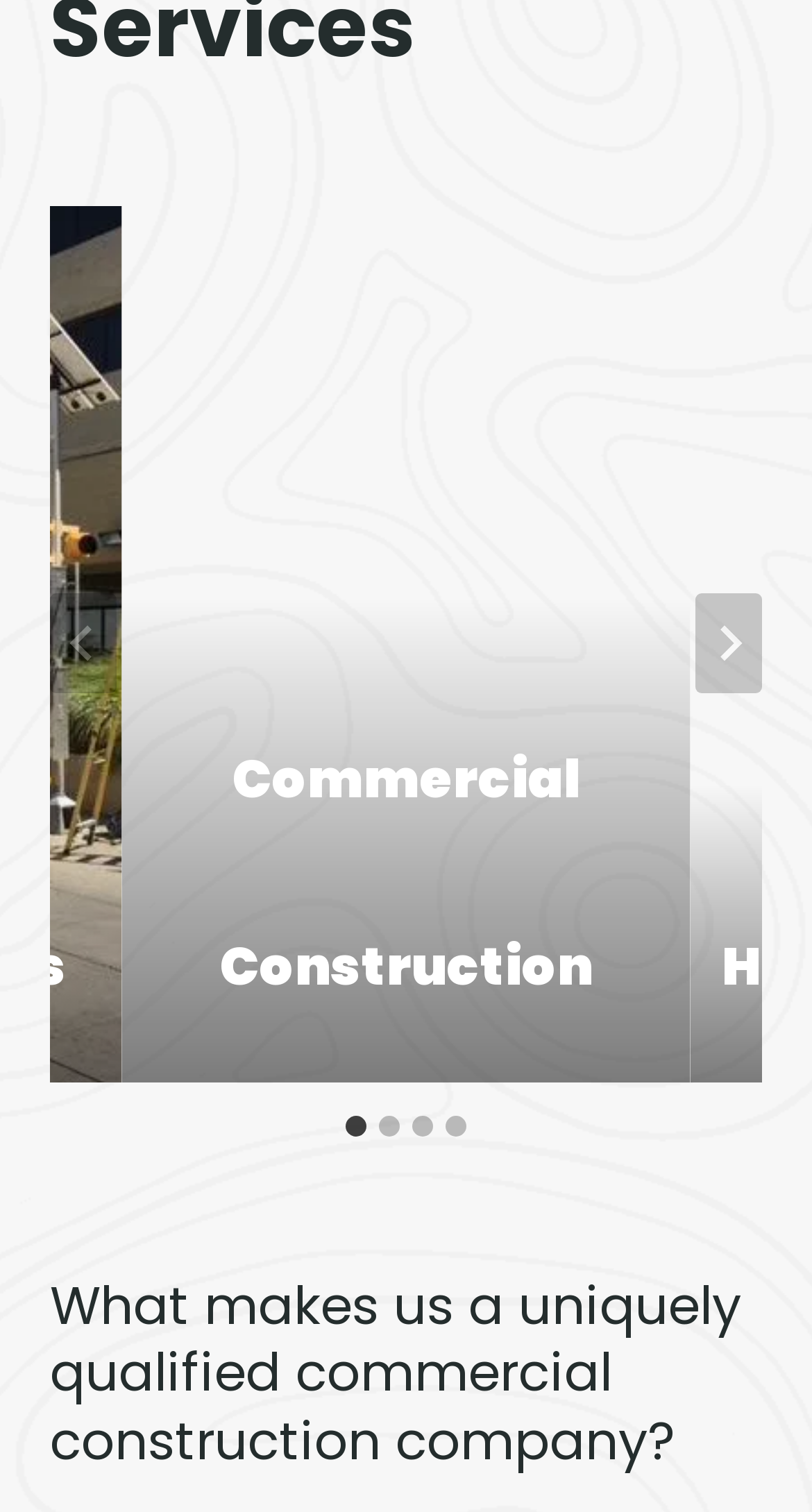Please specify the bounding box coordinates in the format (top-left x, top-left y, bottom-right x, bottom-right y), with values ranging from 0 to 1. Identify the bounding box for the UI component described as follows: aria-label="Go to slide 4"

[0.549, 0.738, 0.574, 0.752]